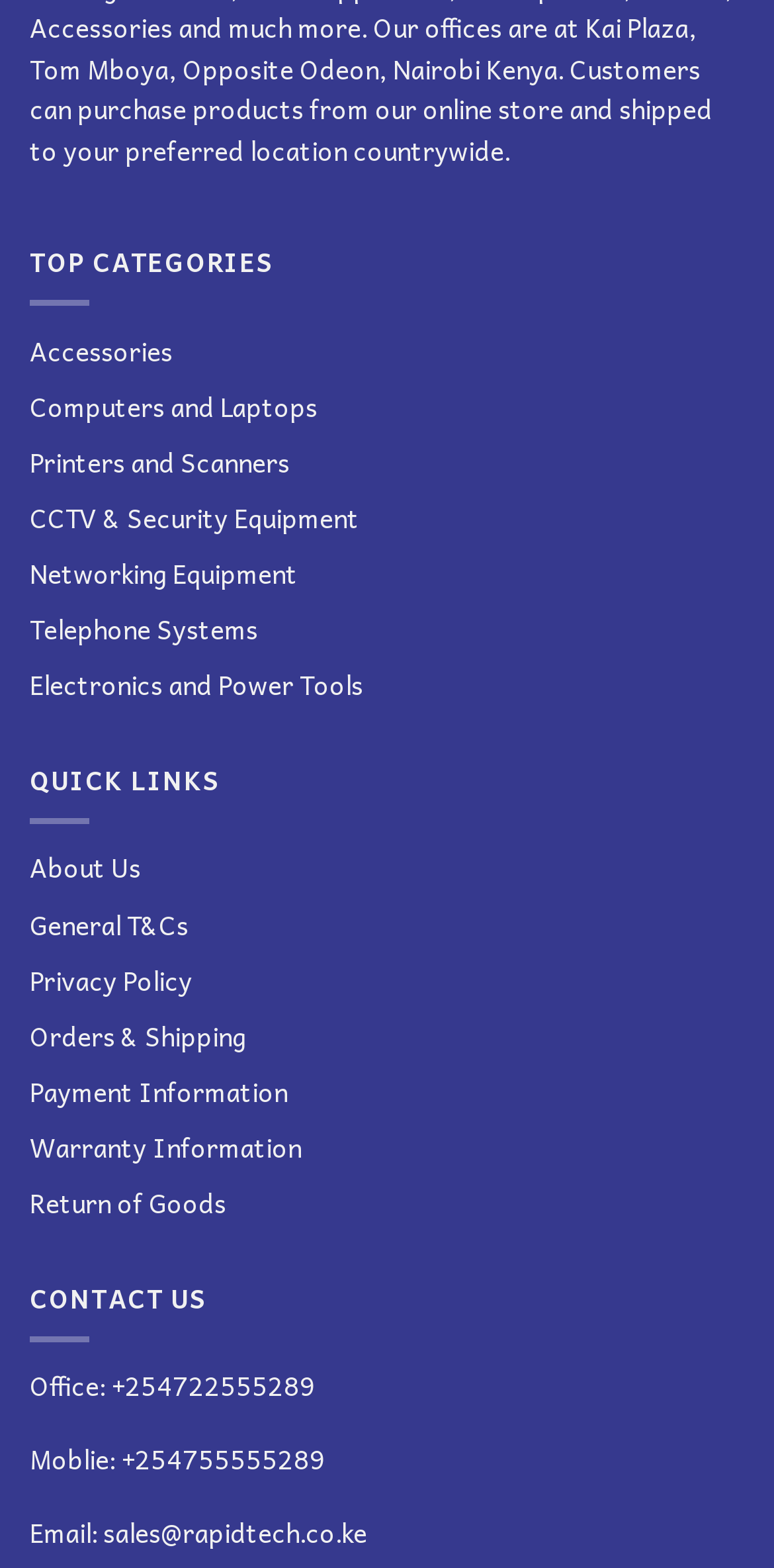Can you find the bounding box coordinates of the area I should click to execute the following instruction: "View About Us"?

[0.038, 0.54, 0.182, 0.567]